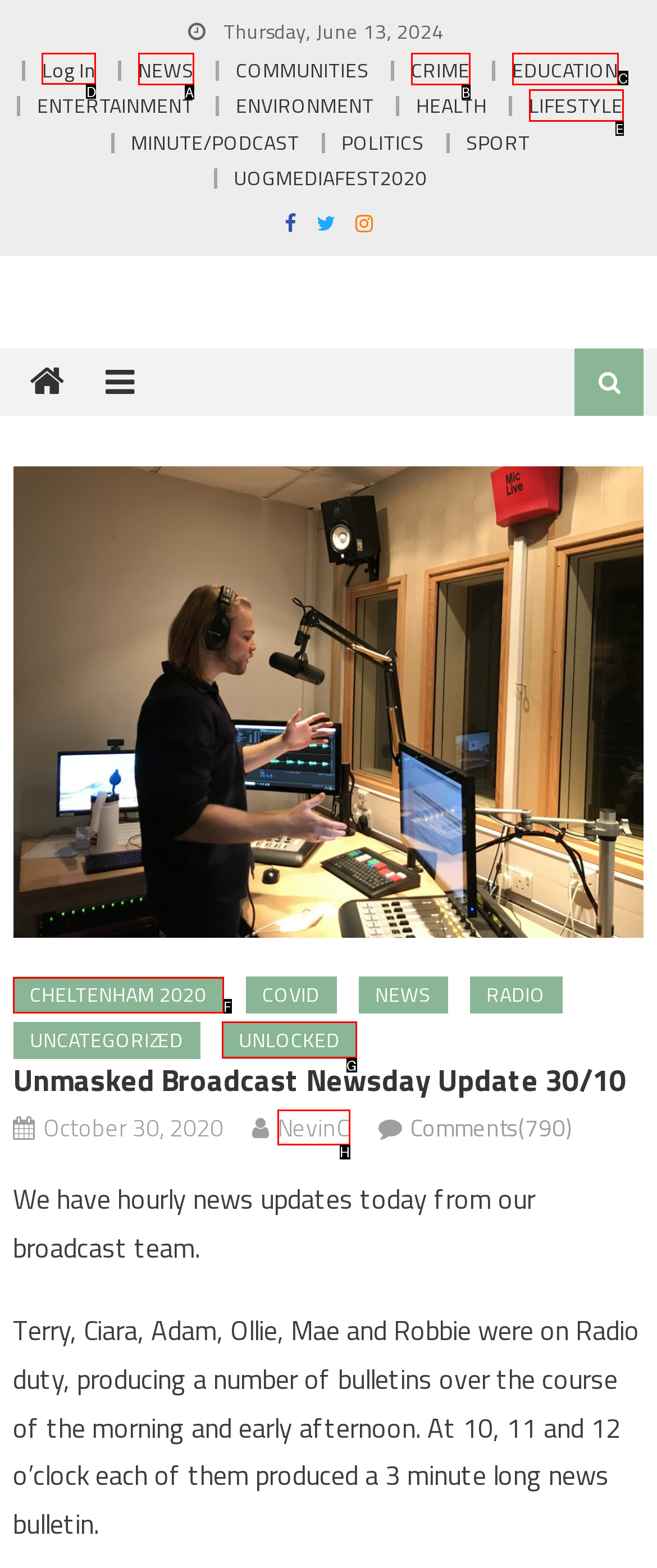Tell me which one HTML element I should click to complete the following task: Log in to the website Answer with the option's letter from the given choices directly.

D